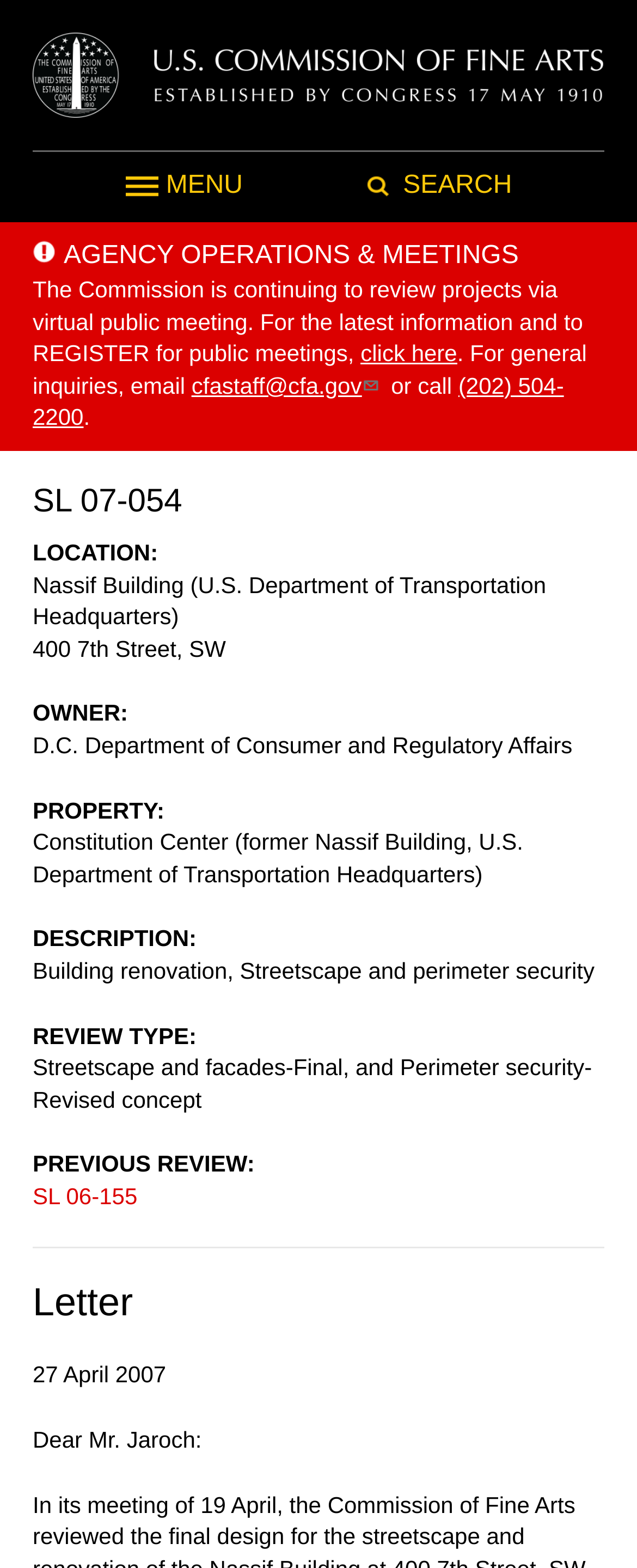Locate the bounding box of the UI element described by: "cfastaff@cfa.gov(link sends email)" in the given webpage screenshot.

[0.301, 0.237, 0.604, 0.254]